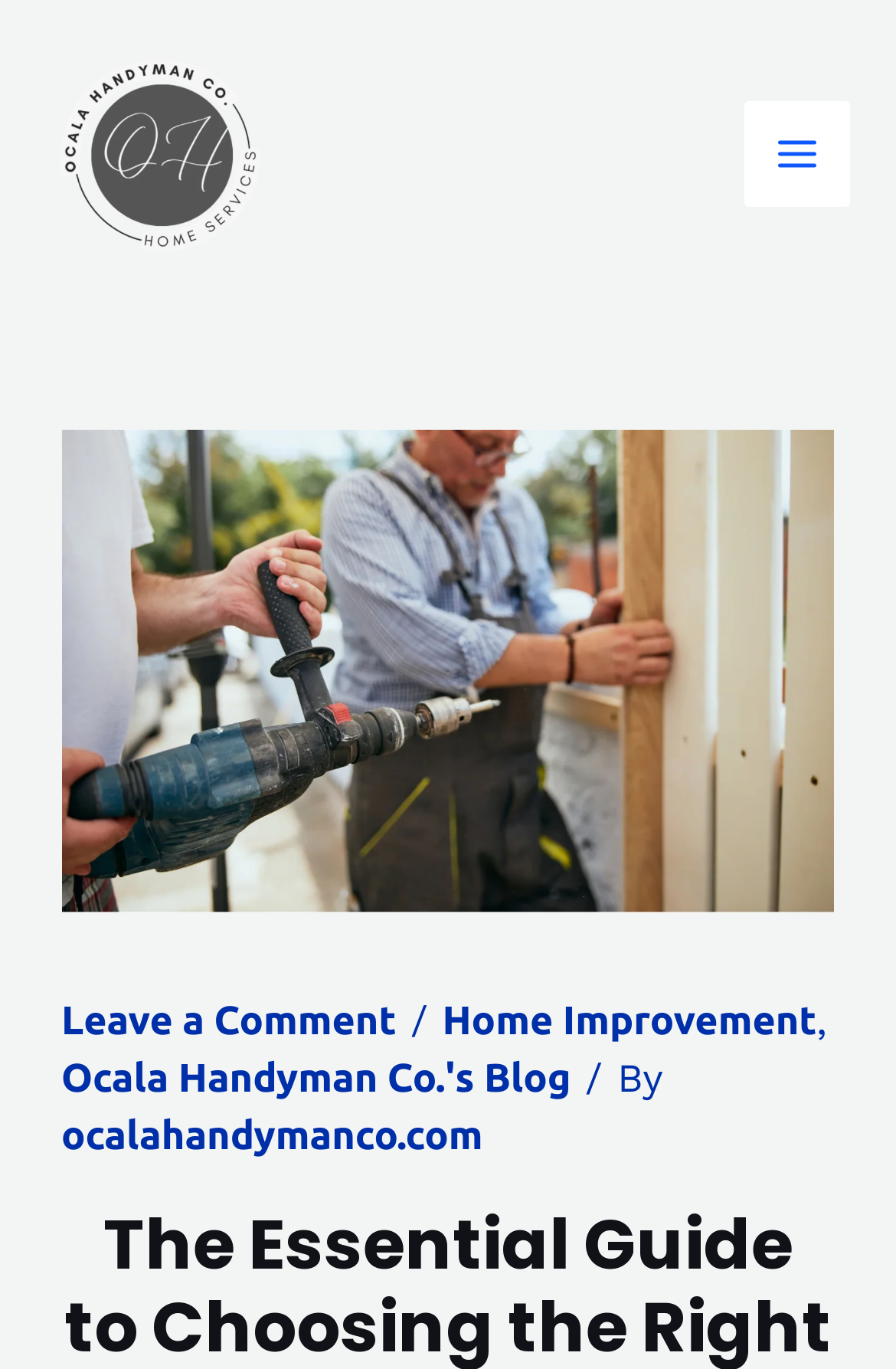What is the category of the blog post?
Answer the question with a single word or phrase derived from the image.

Home Improvement